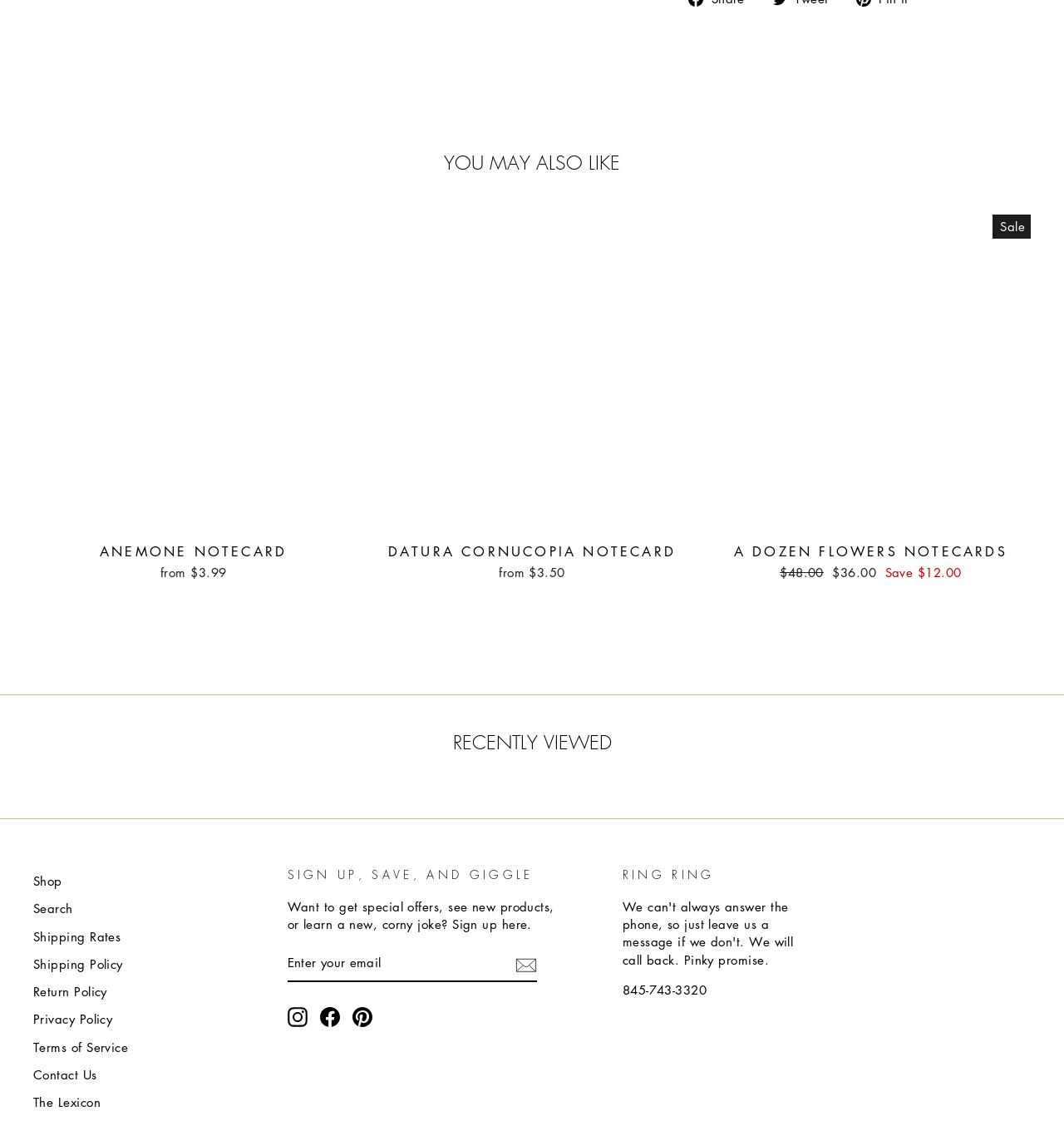Identify the bounding box coordinates of the region that should be clicked to execute the following instruction: "Subscribe to newsletter".

[0.484, 0.85, 0.504, 0.87]